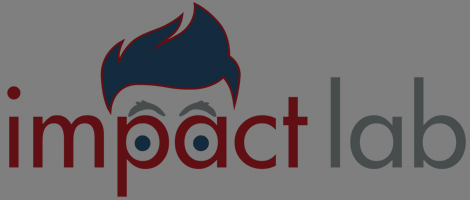What is the overall aesthetic of the logo?
Provide an in-depth and detailed explanation in response to the question.

The logo embodies a creative and innovative spirit, aligning with the themes of exploration and advancement that 'Impact Lab' represents, and communicates a blend of fun and professionalism, inviting viewers to engage with the content and ideas being shared.